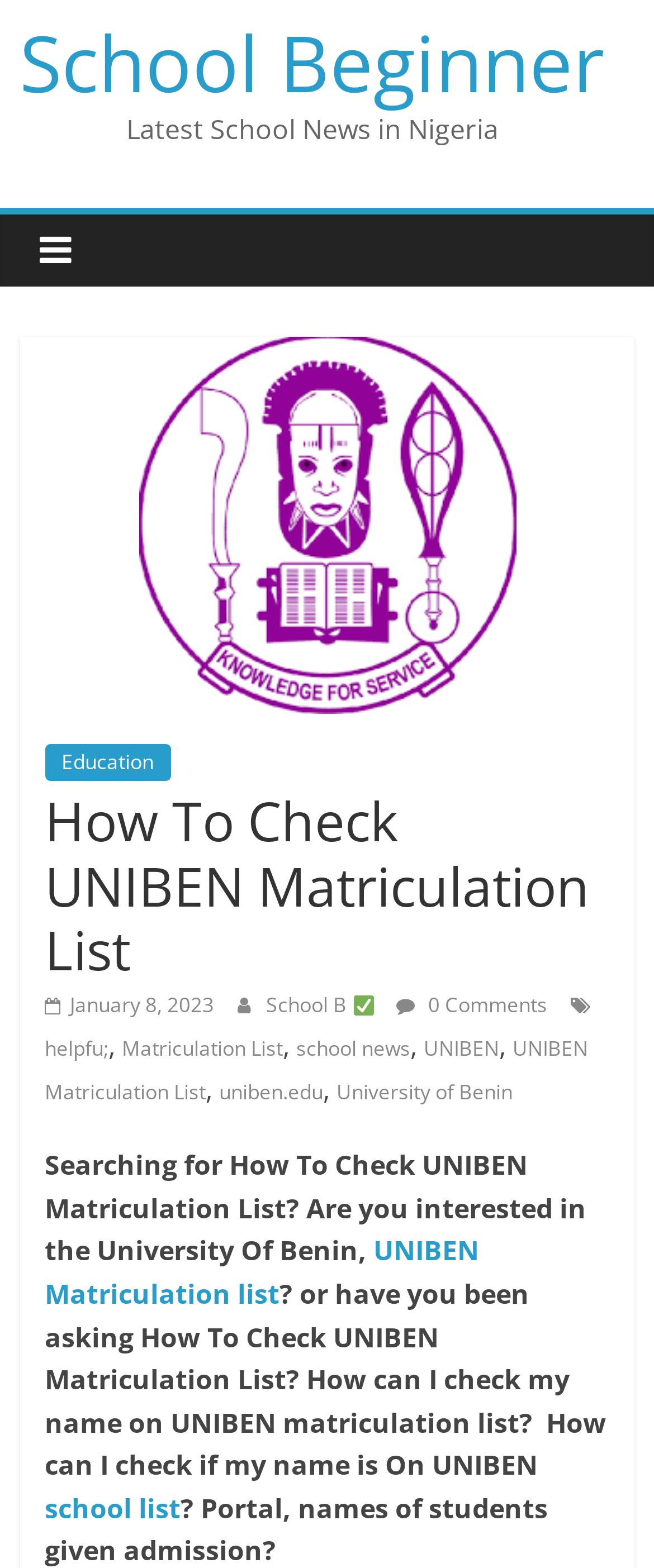Please identify the bounding box coordinates of the area that needs to be clicked to follow this instruction: "Contact Us".

None